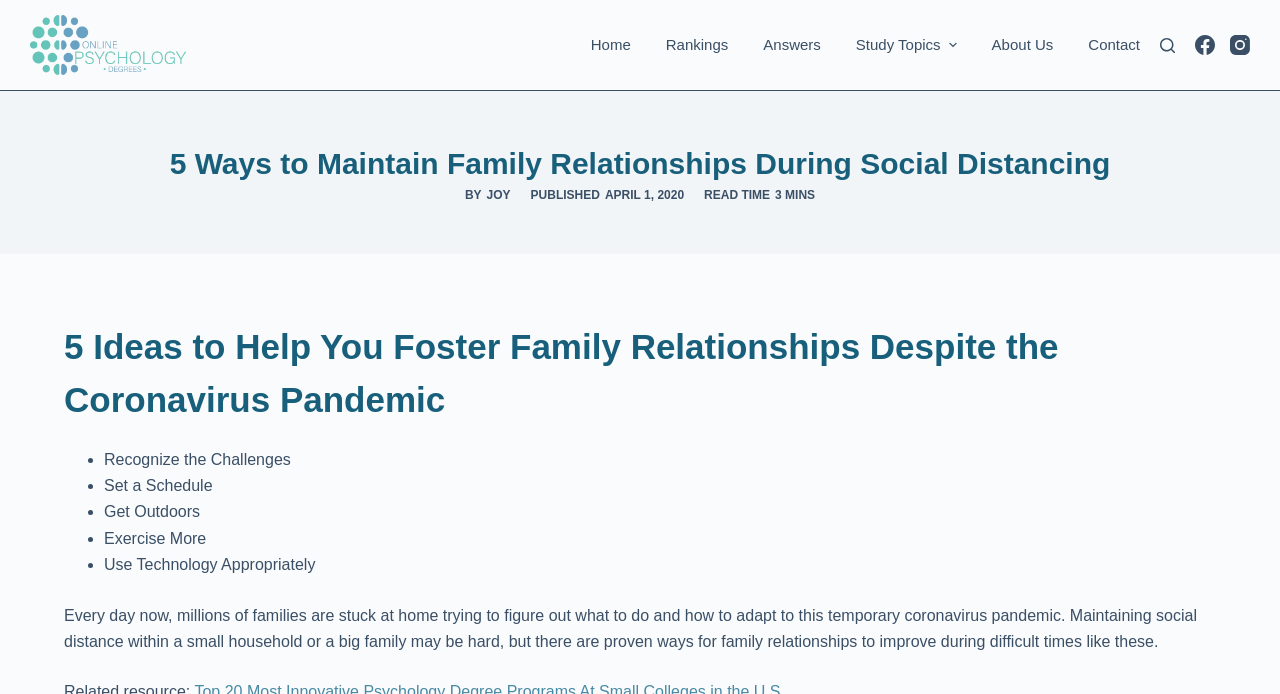Indicate the bounding box coordinates of the element that needs to be clicked to satisfy the following instruction: "Click the 'Home' menu item". The coordinates should be four float numbers between 0 and 1, i.e., [left, top, right, bottom].

[0.461, 0.0, 0.506, 0.13]